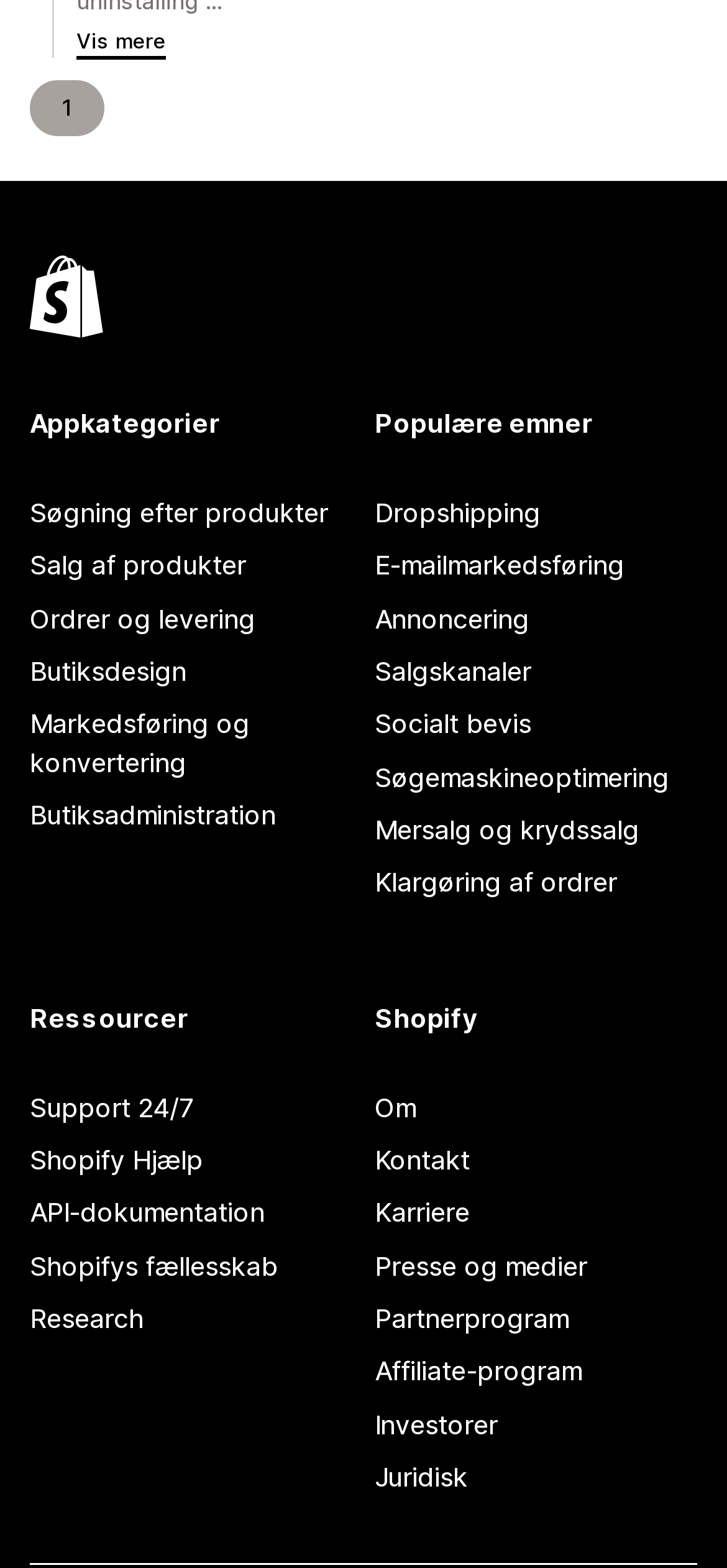Highlight the bounding box coordinates of the element that should be clicked to carry out the following instruction: "Search for products". The coordinates must be given as four float numbers ranging from 0 to 1, i.e., [left, top, right, bottom].

[0.041, 0.311, 0.485, 0.344]